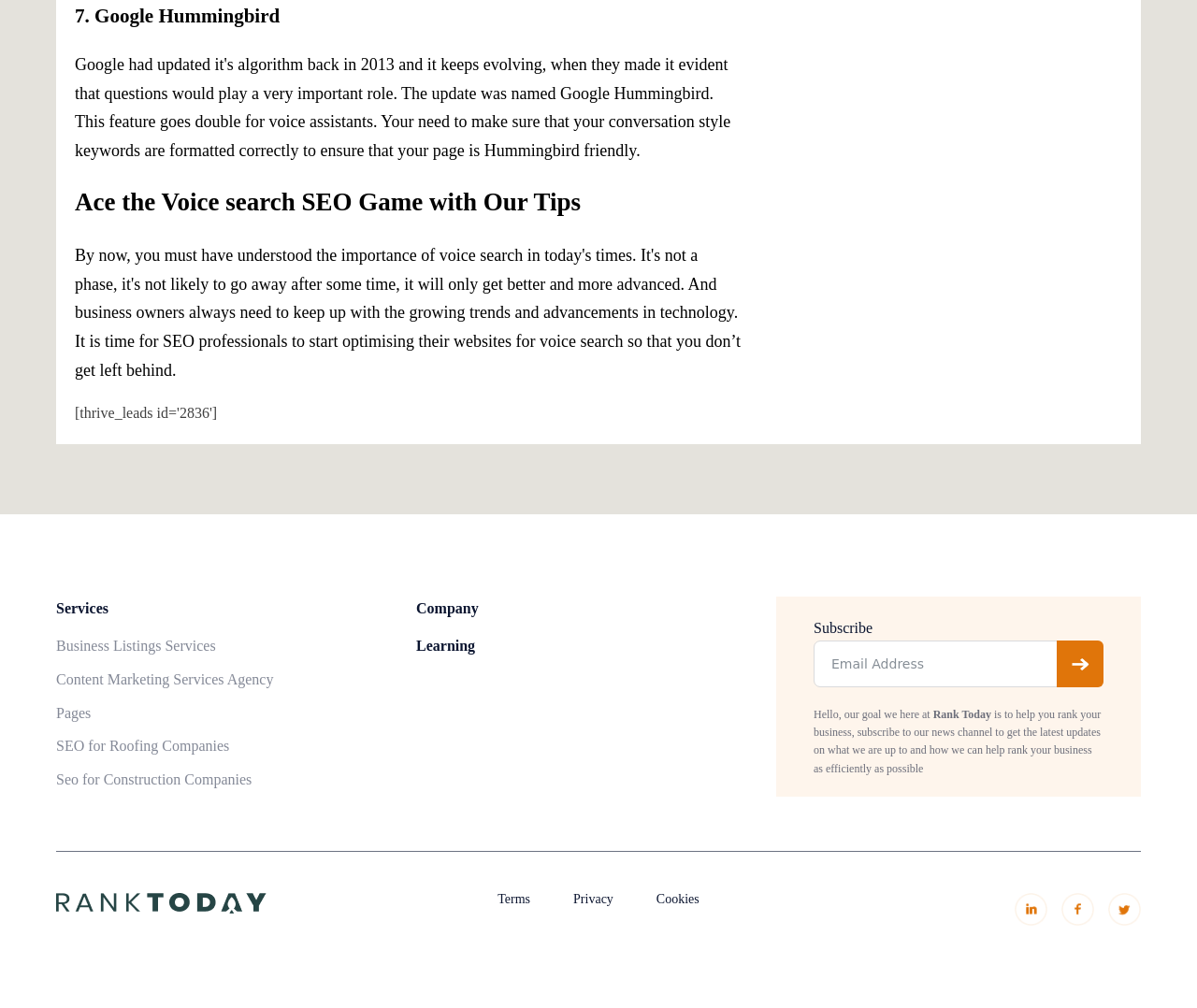Find the coordinates for the bounding box of the element with this description: "Content Marketing Services Agency".

[0.047, 0.662, 0.228, 0.686]